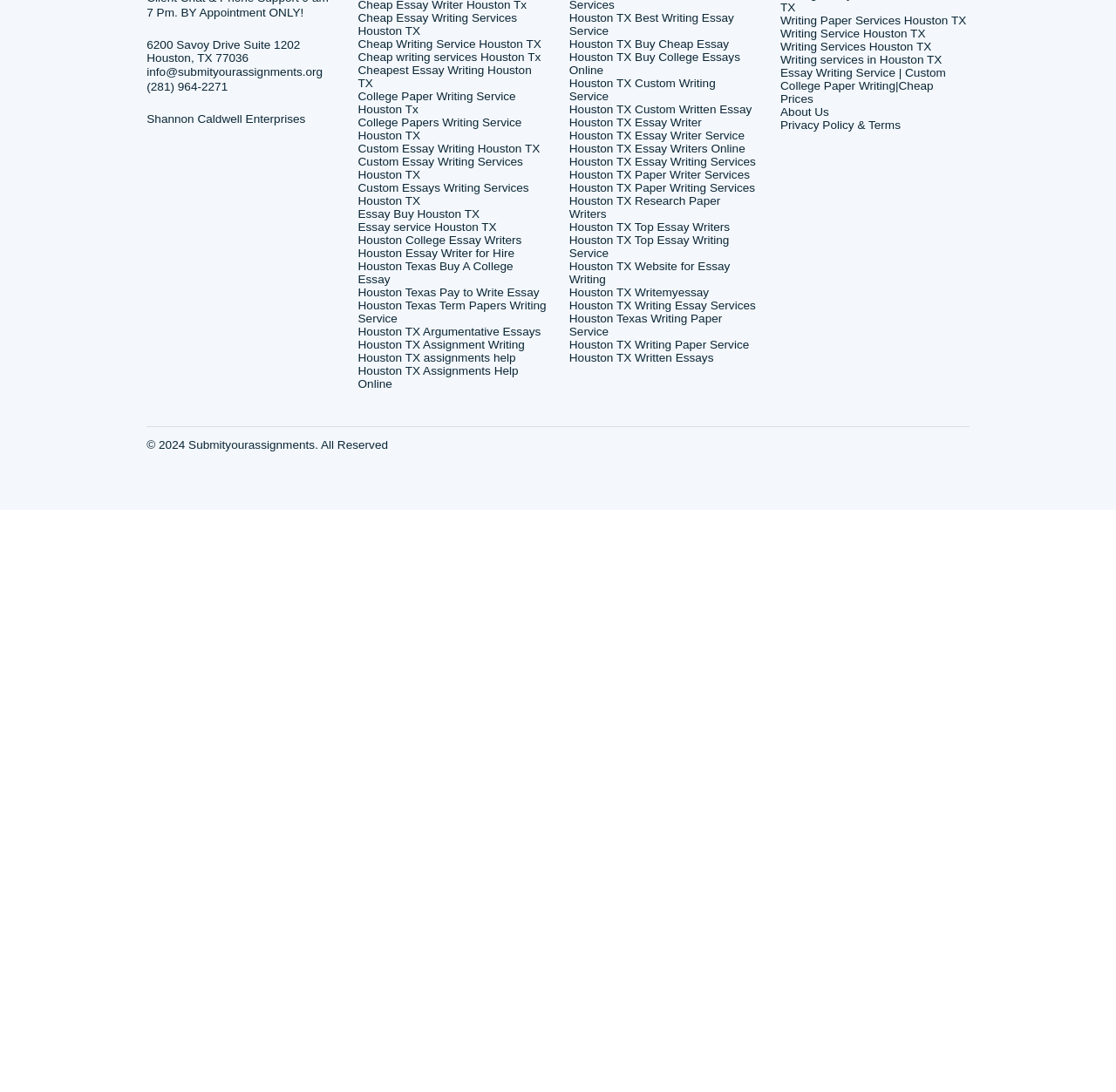Please examine the image and provide a detailed answer to the question: What is the city mentioned in the webpage?

The webpage mentions 'Houston TX essay writer' in the top section, and 'Houston, TX 77036' in the contact information section, indicating that the city mentioned in the webpage is Houston.